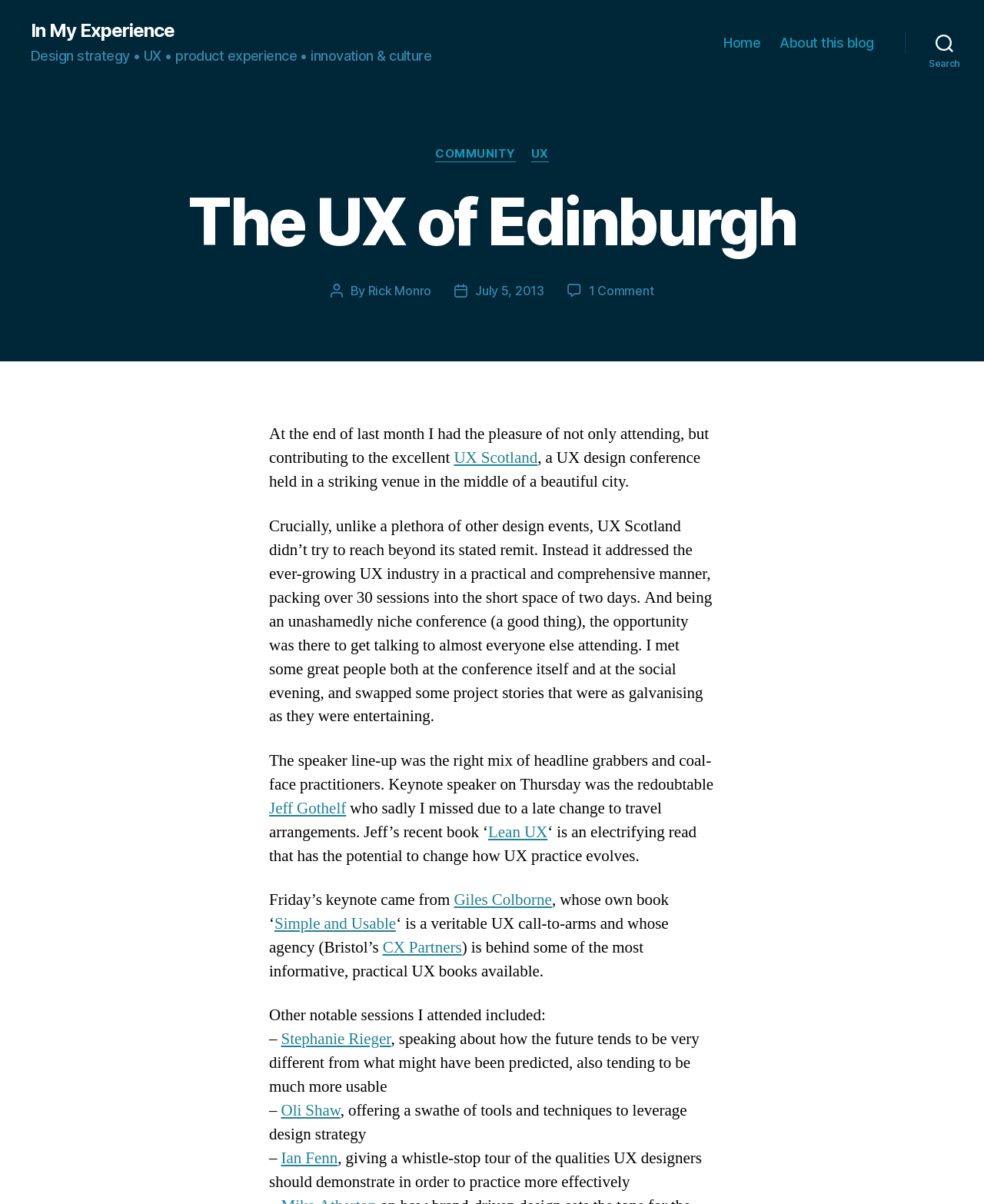Please identify the bounding box coordinates of the area I need to click to accomplish the following instruction: "Search for something".

[0.92, 0.021, 1.0, 0.049]